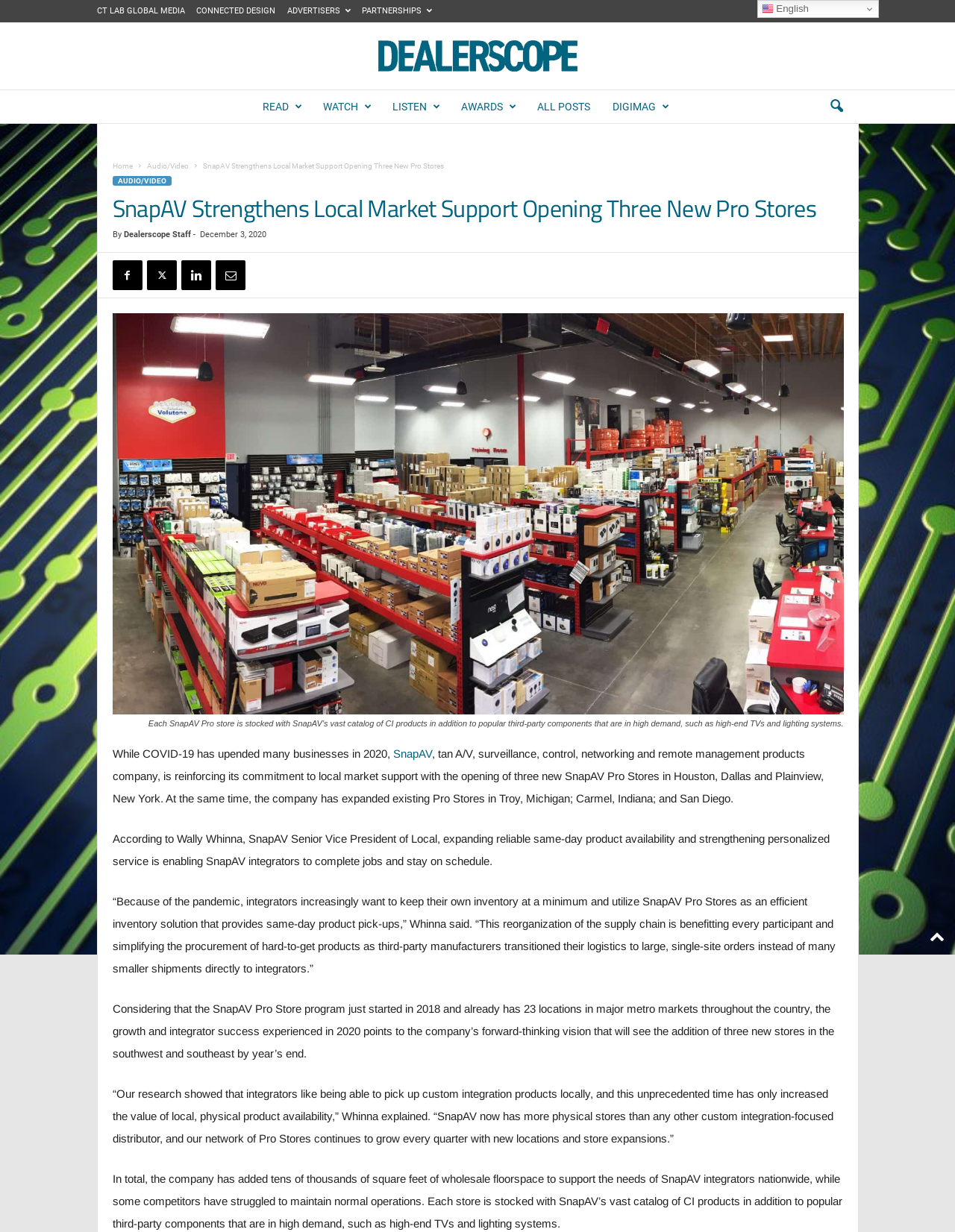Please give the bounding box coordinates of the area that should be clicked to fulfill the following instruction: "Visit the 'AUDIO/VIDEO' page". The coordinates should be in the format of four float numbers from 0 to 1, i.e., [left, top, right, bottom].

[0.118, 0.143, 0.179, 0.151]